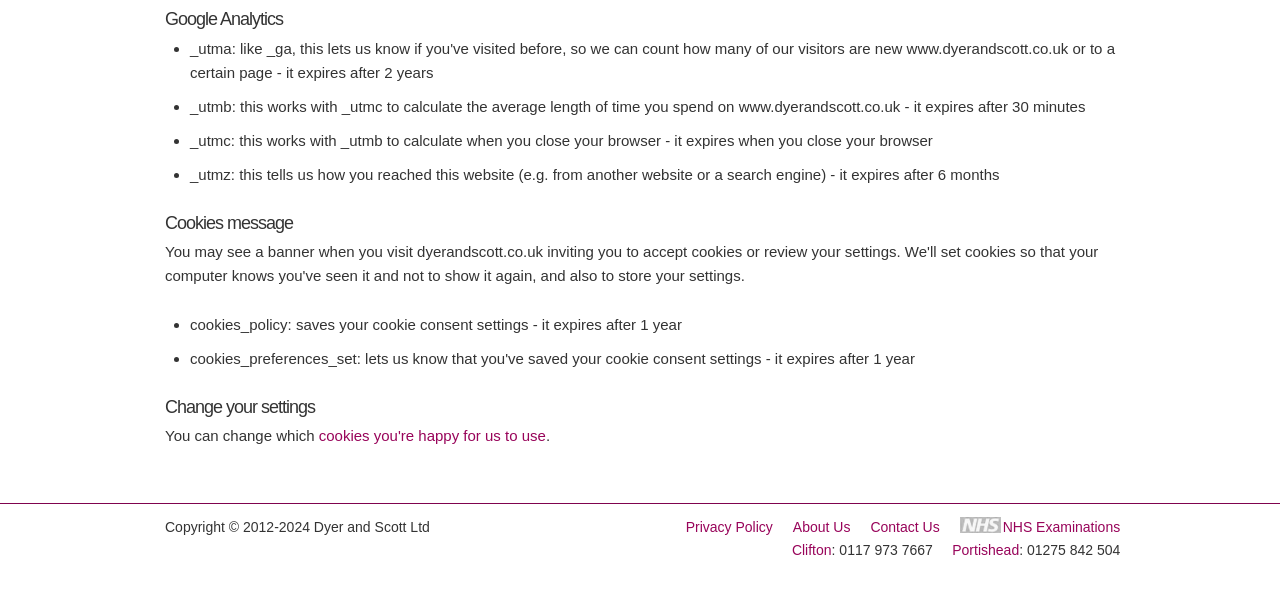What is the name of the company that owns this website? Analyze the screenshot and reply with just one word or a short phrase.

Dyer and Scott Ltd